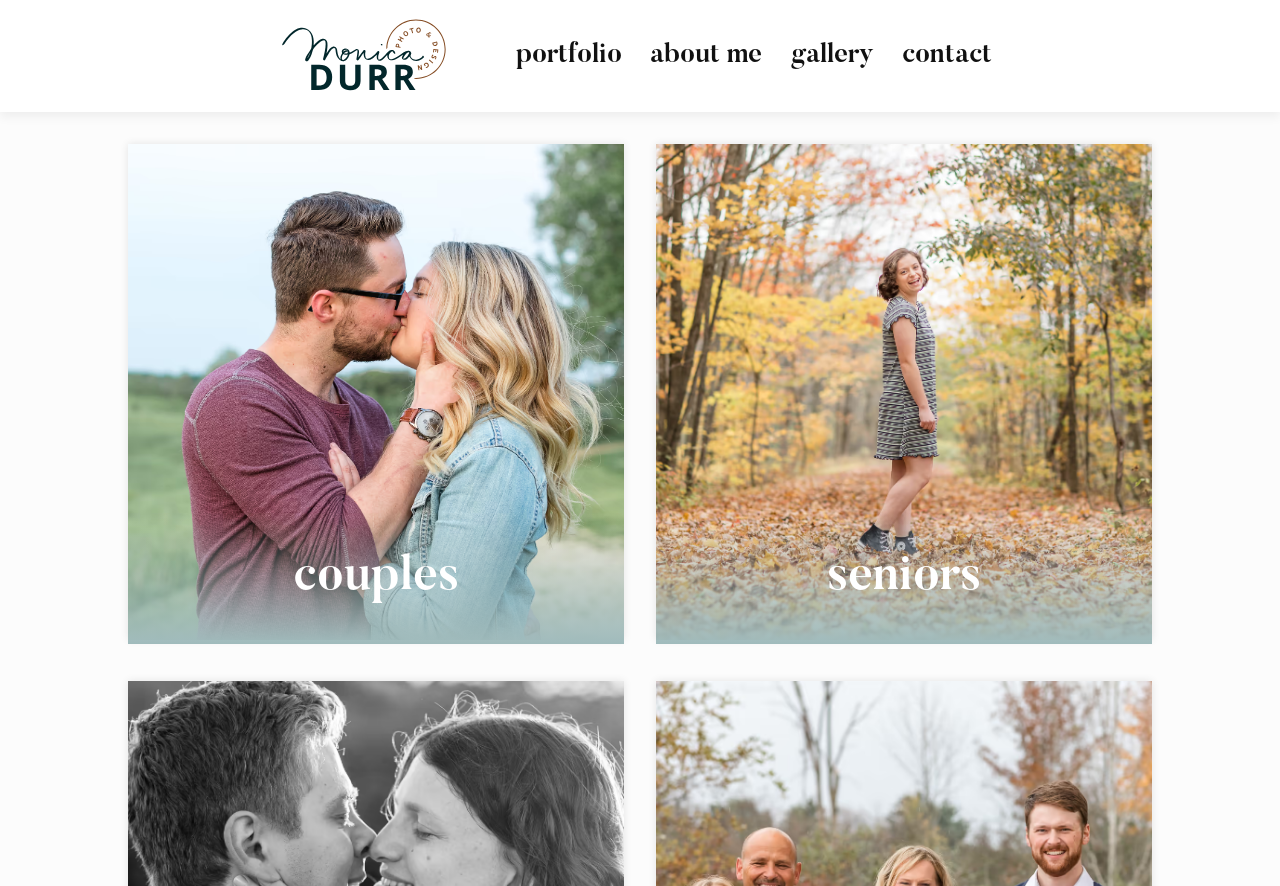Respond with a single word or phrase to the following question: How many main navigation links are on the top of the page?

4